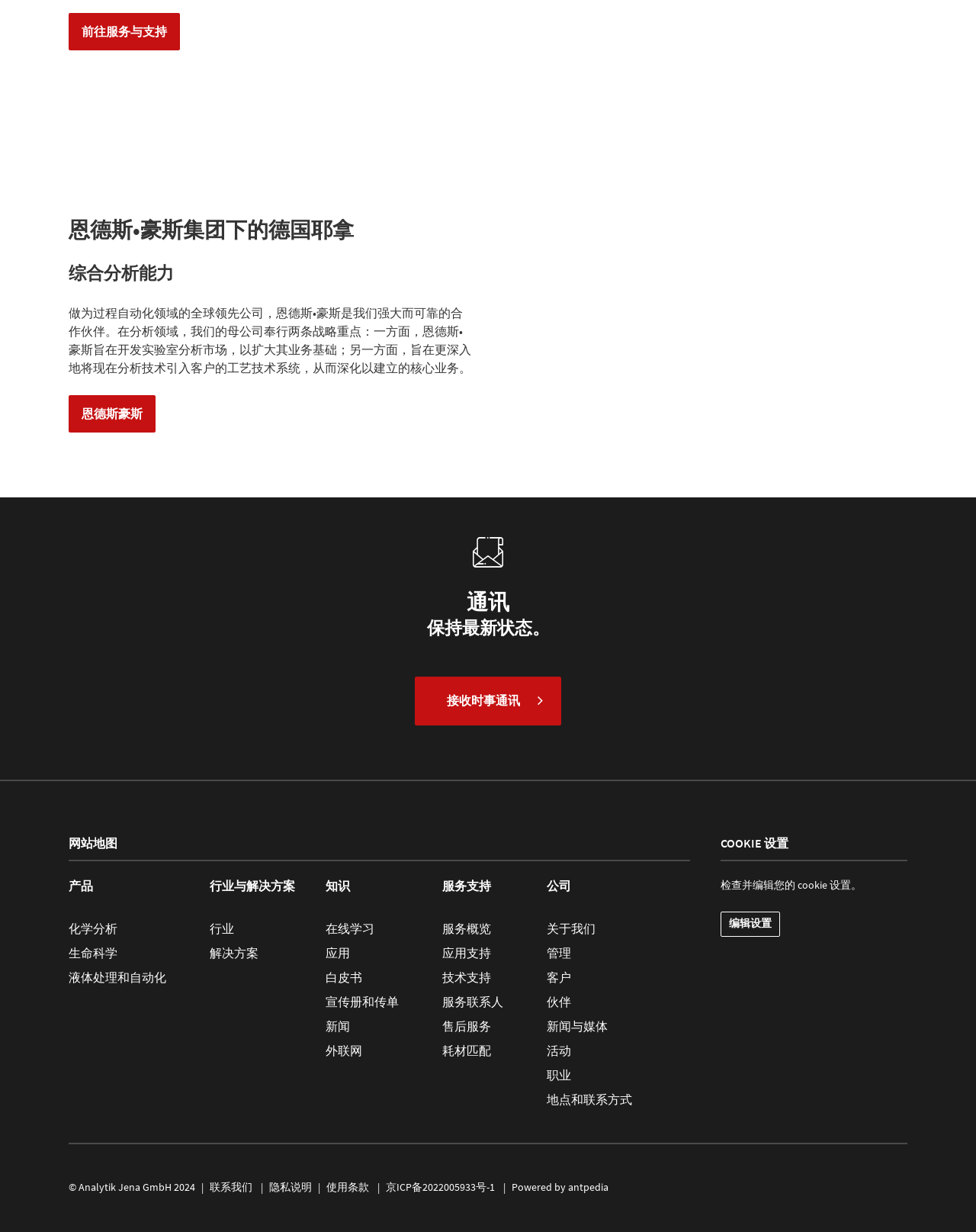Can you give a comprehensive explanation to the question given the content of the image?
What is the purpose of the '恩德斯•豪斯' link?

The '恩德斯•豪斯' link is likely to provide more information about Endress+Hauser, which is mentioned as a strong and reliable partner in the process automation field.